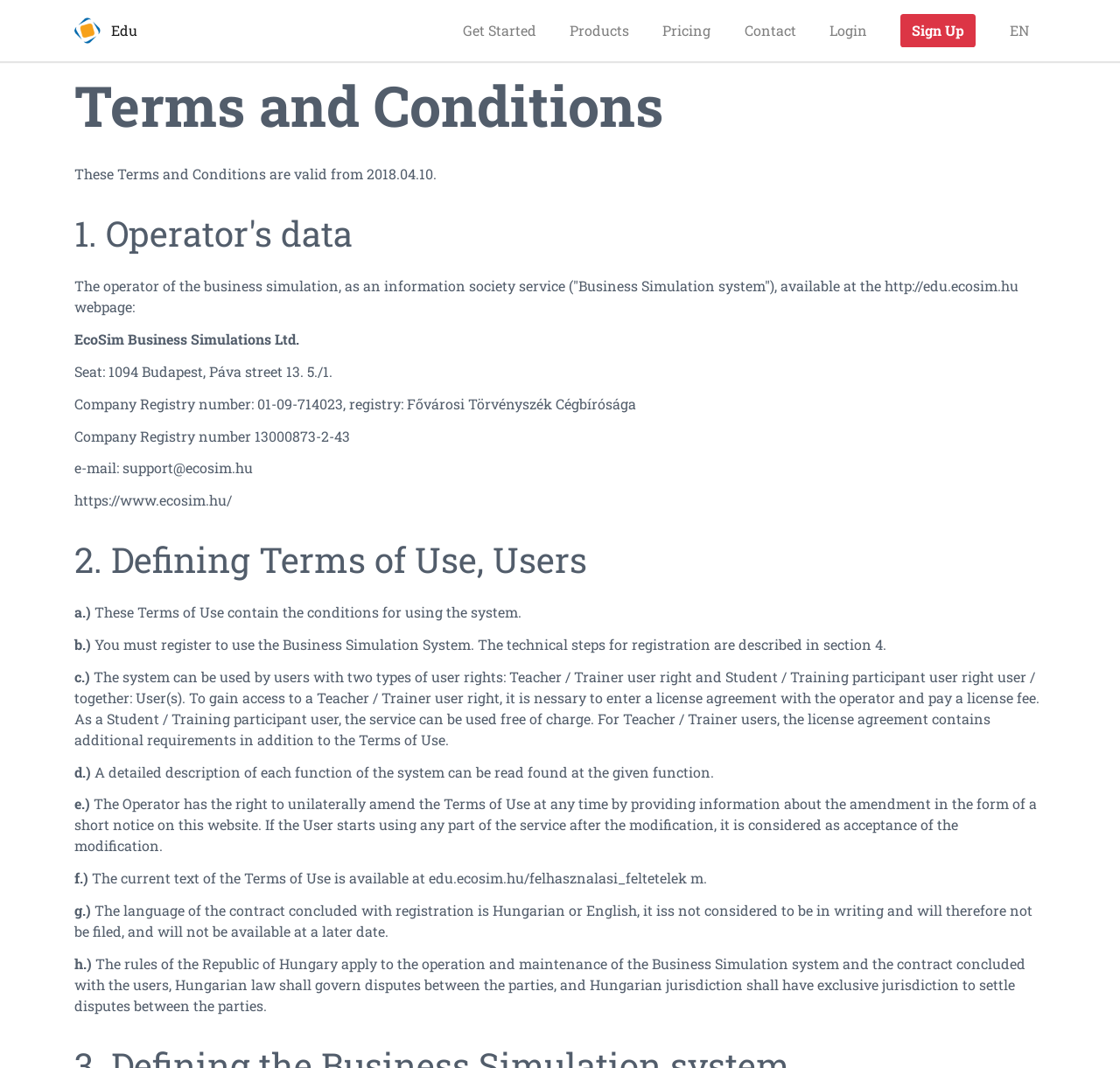Identify the bounding box coordinates of the clickable region required to complete the instruction: "Click on the 'Try for free' button". The coordinates should be given as four float numbers within the range of 0 and 1, i.e., [left, top, right, bottom].

None